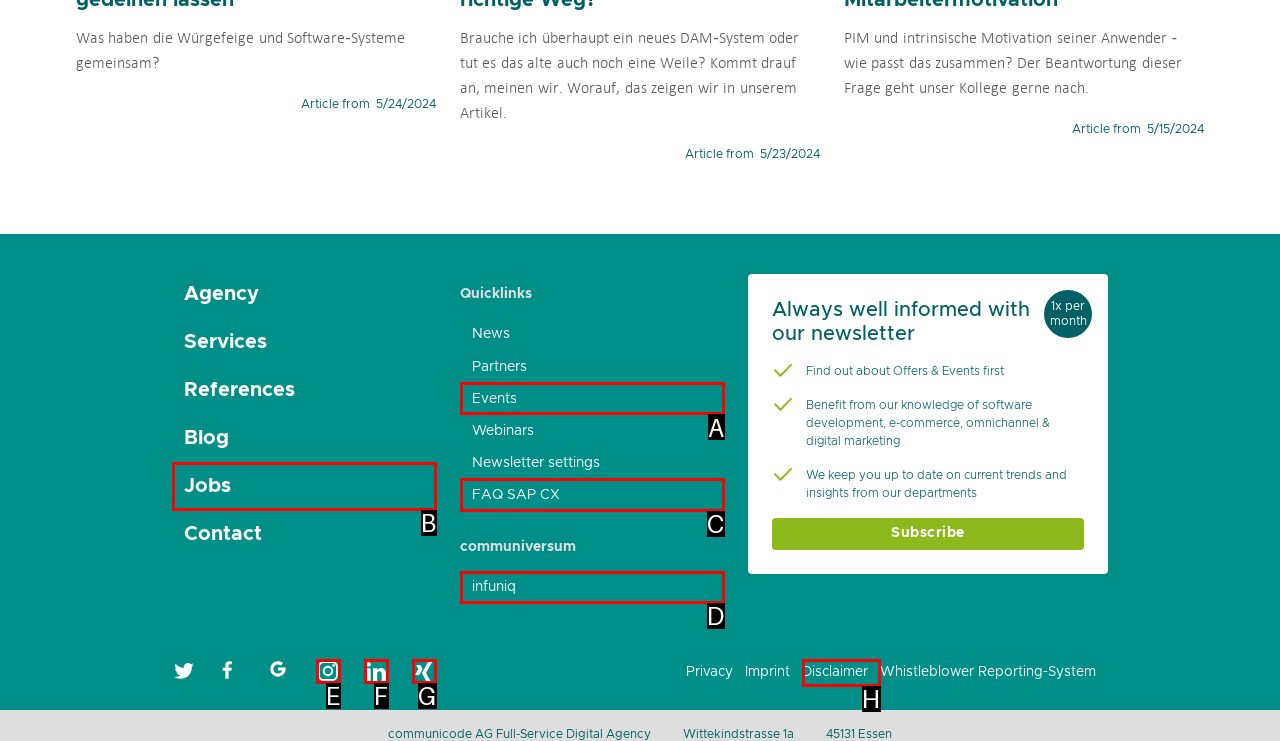Select the appropriate option that fits: FAQ SAP CX
Reply with the letter of the correct choice.

C